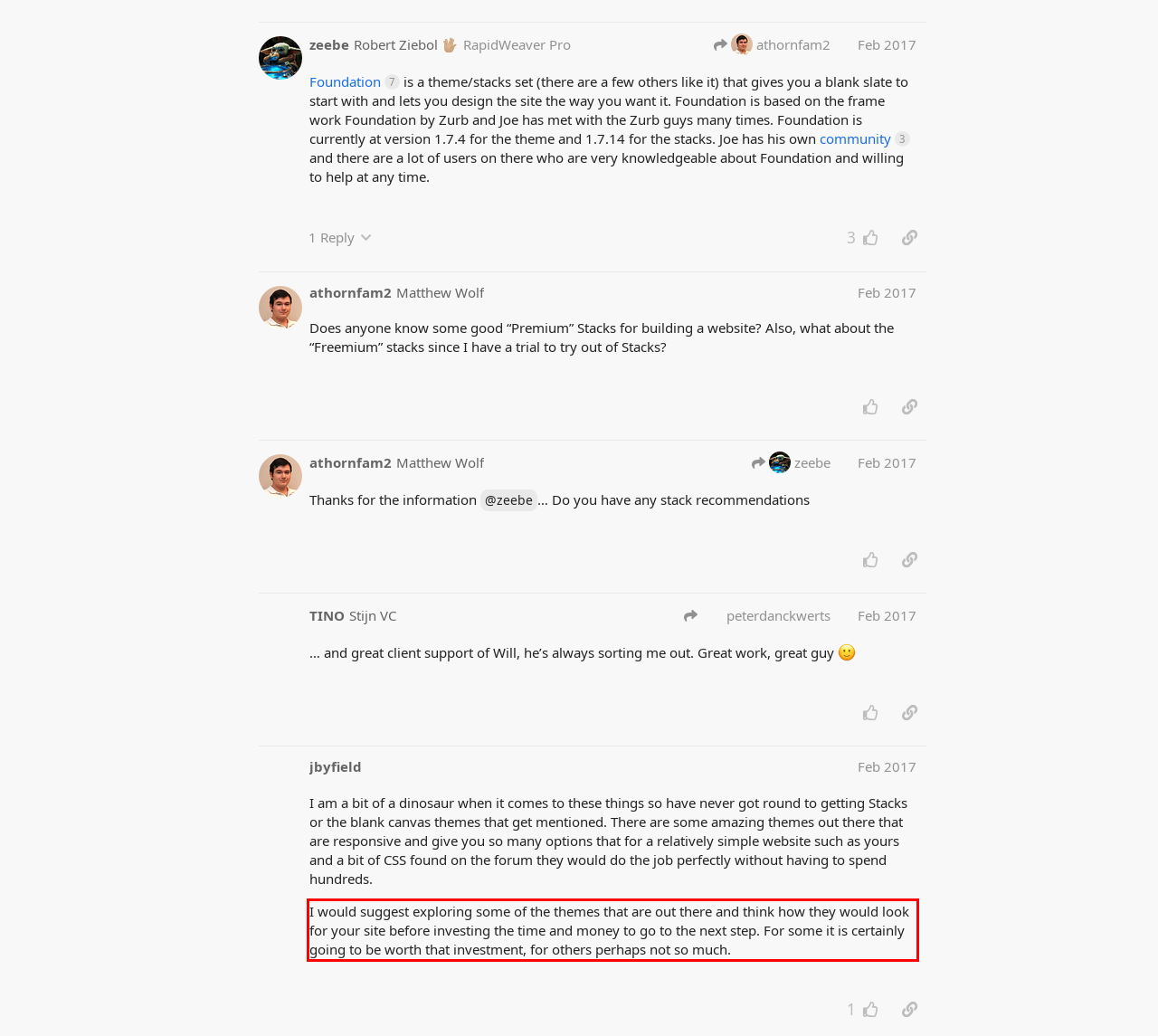View the screenshot of the webpage and identify the UI element surrounded by a red bounding box. Extract the text contained within this red bounding box.

I would suggest exploring some of the themes that are out there and think how they would look for your site before investing the time and money to go to the next step. For some it is certainly going to be worth that investment, for others perhaps not so much.